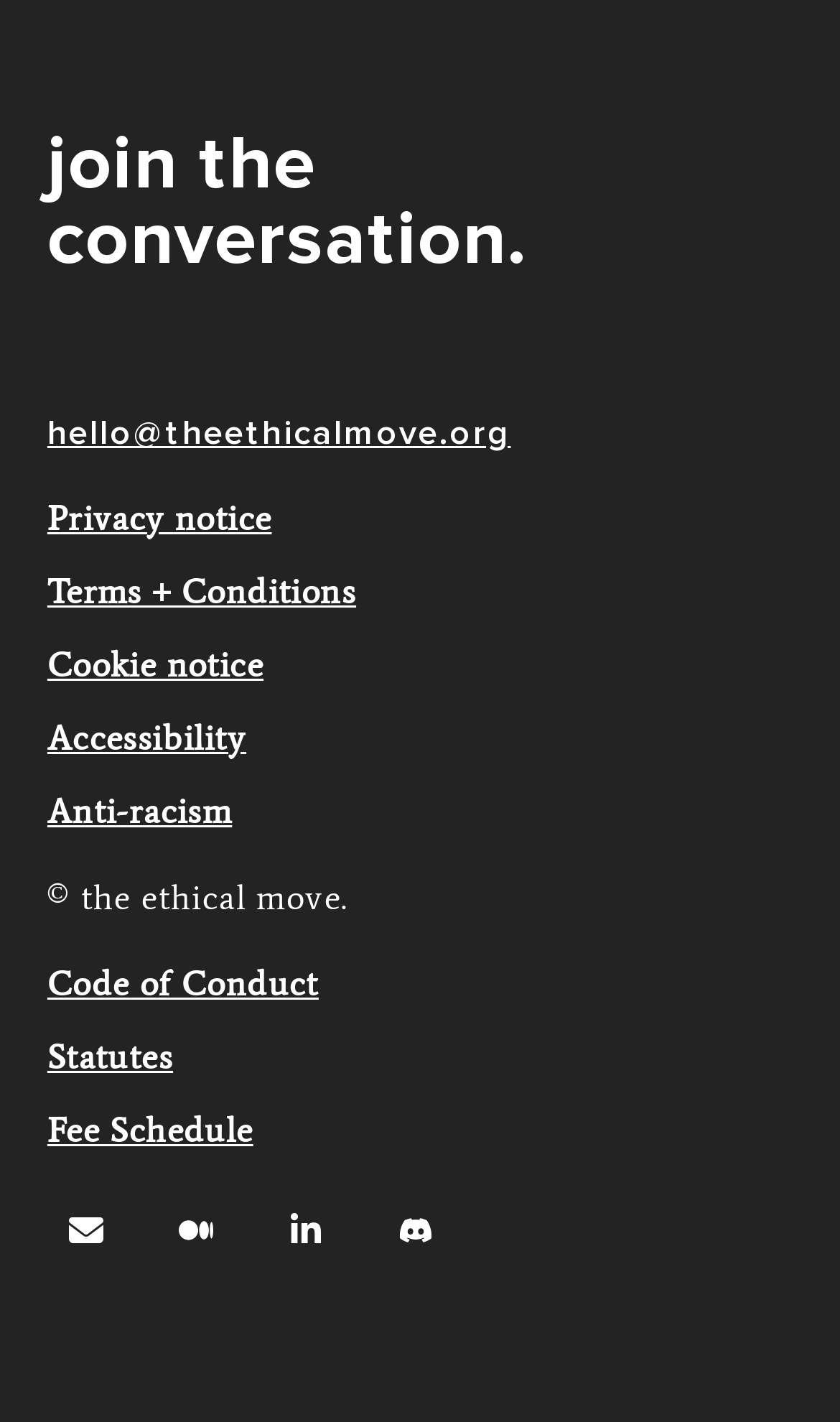Please look at the image and answer the question with a detailed explanation: What is the last link in the footer navigation?

I found the last link in the footer navigation by looking at the navigation element with the text 'Footer' and then finding the last link element with the text 'Anti-racism'.